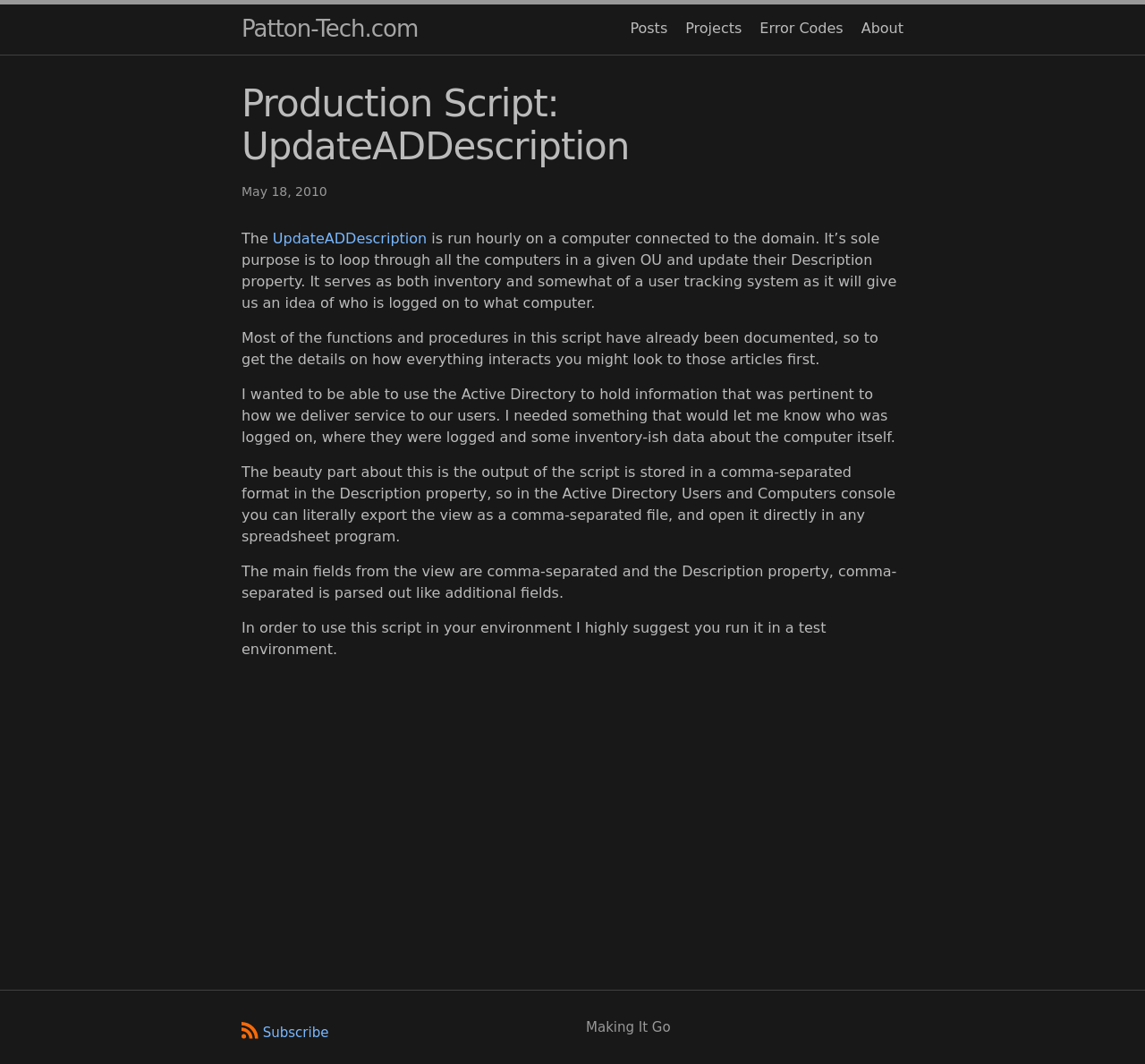Analyze the image and give a detailed response to the question:
What is the output of the script?

The output of the script is stored in a comma-separated format in the Description property, which can be exported as a comma-separated file and opened directly in any spreadsheet program.